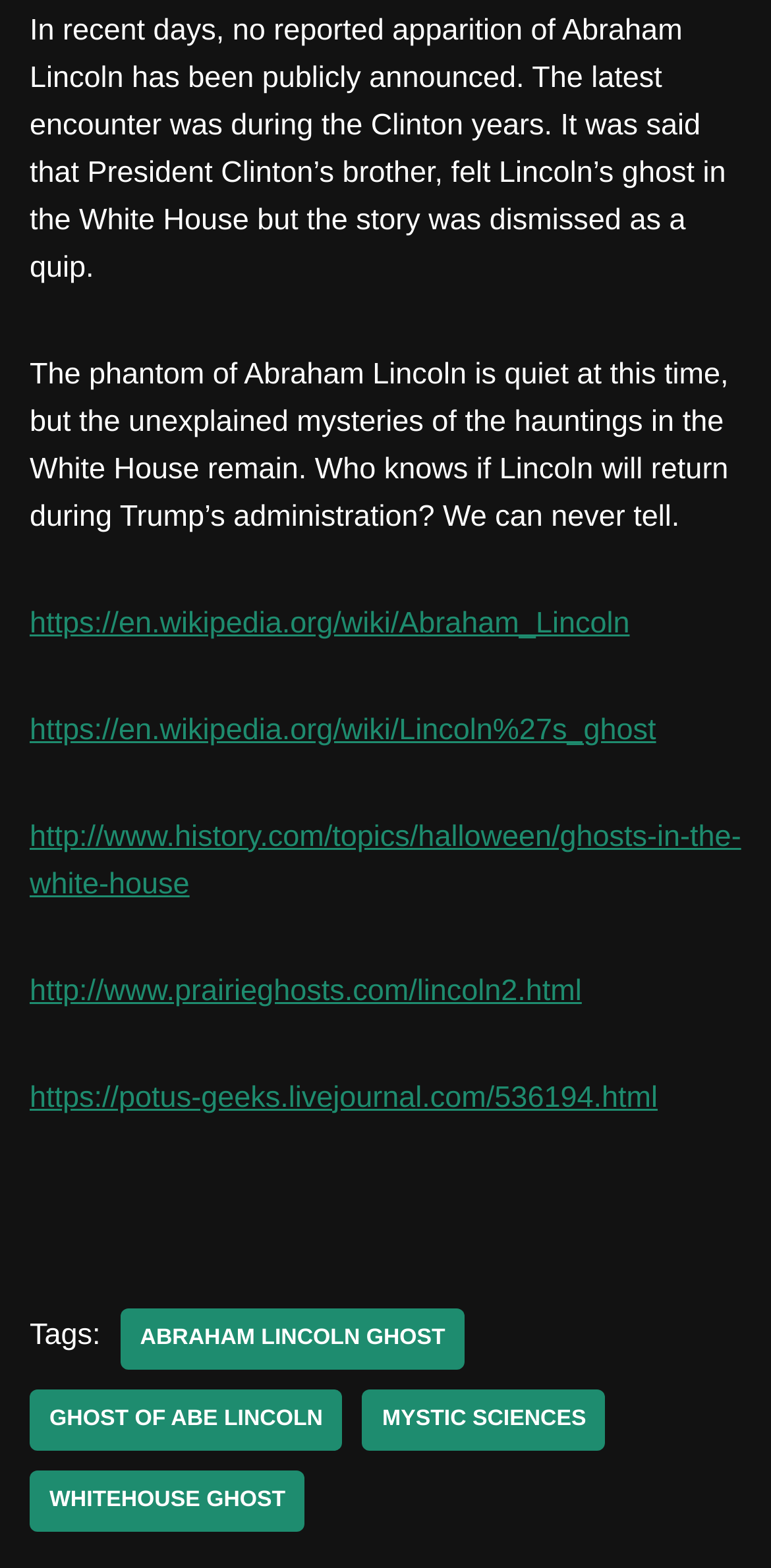What is the latest reported encounter of Abraham Lincoln's ghost?
Look at the image and construct a detailed response to the question.

According to the text, the latest reported encounter of Abraham Lincoln's ghost was during the Clinton years, when President Clinton's brother felt Lincoln's ghost in the White House.